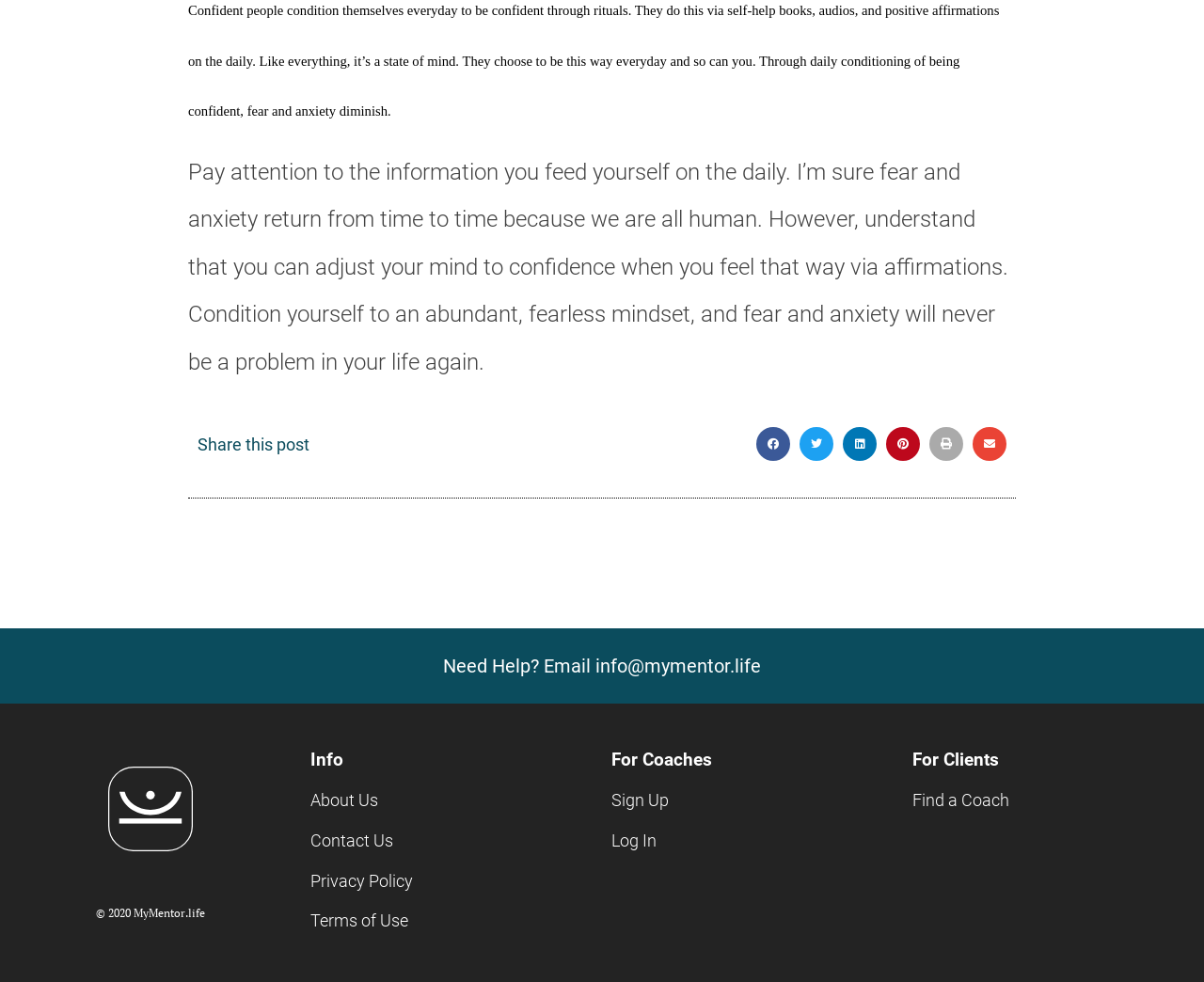Locate the bounding box coordinates of the clickable element to fulfill the following instruction: "Sign up as a coach". Provide the coordinates as four float numbers between 0 and 1 in the format [left, top, right, bottom].

[0.508, 0.802, 0.742, 0.829]